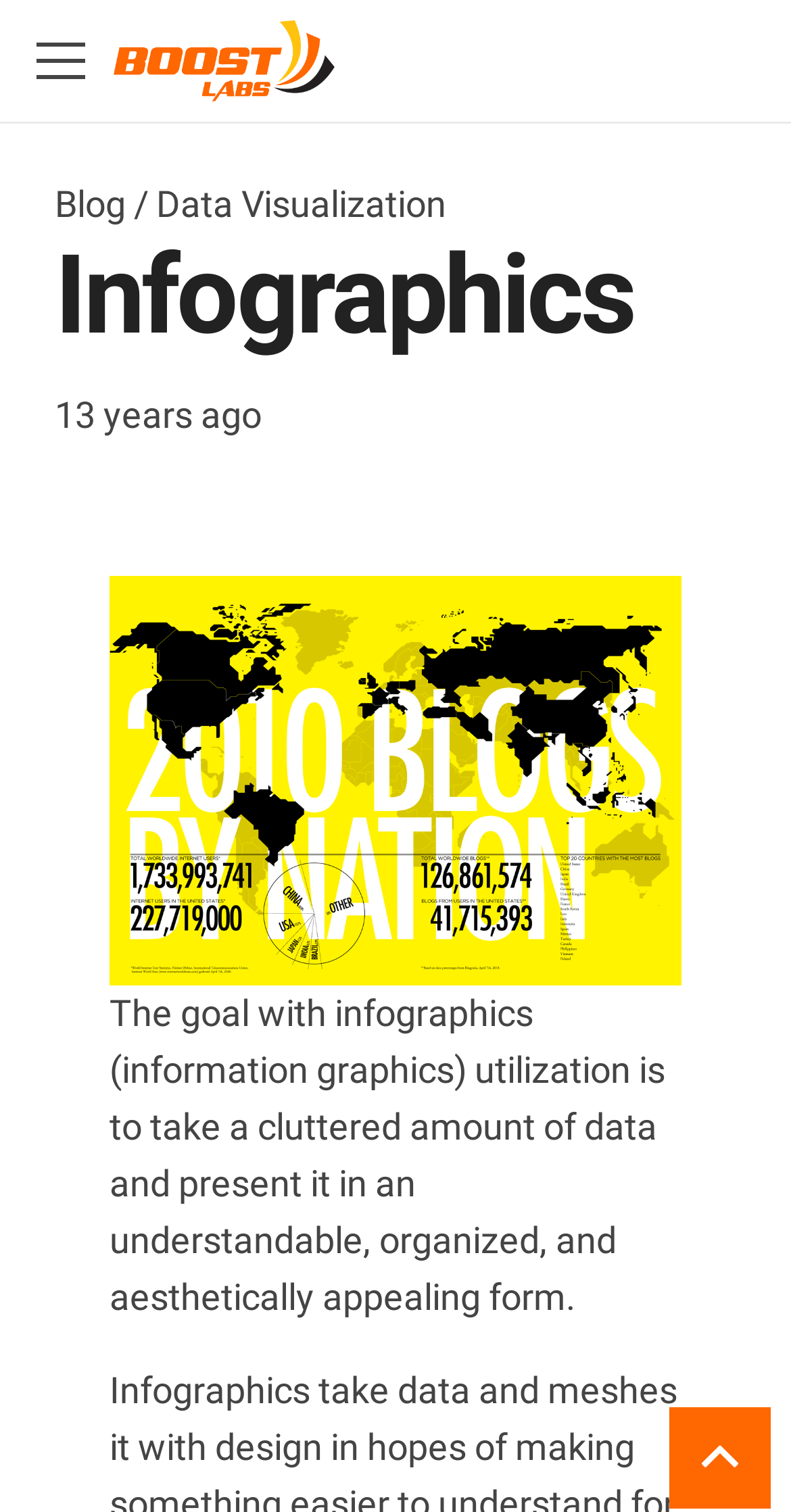Identify the bounding box coordinates for the UI element that matches this description: "Data Visualization".

[0.197, 0.121, 0.564, 0.149]